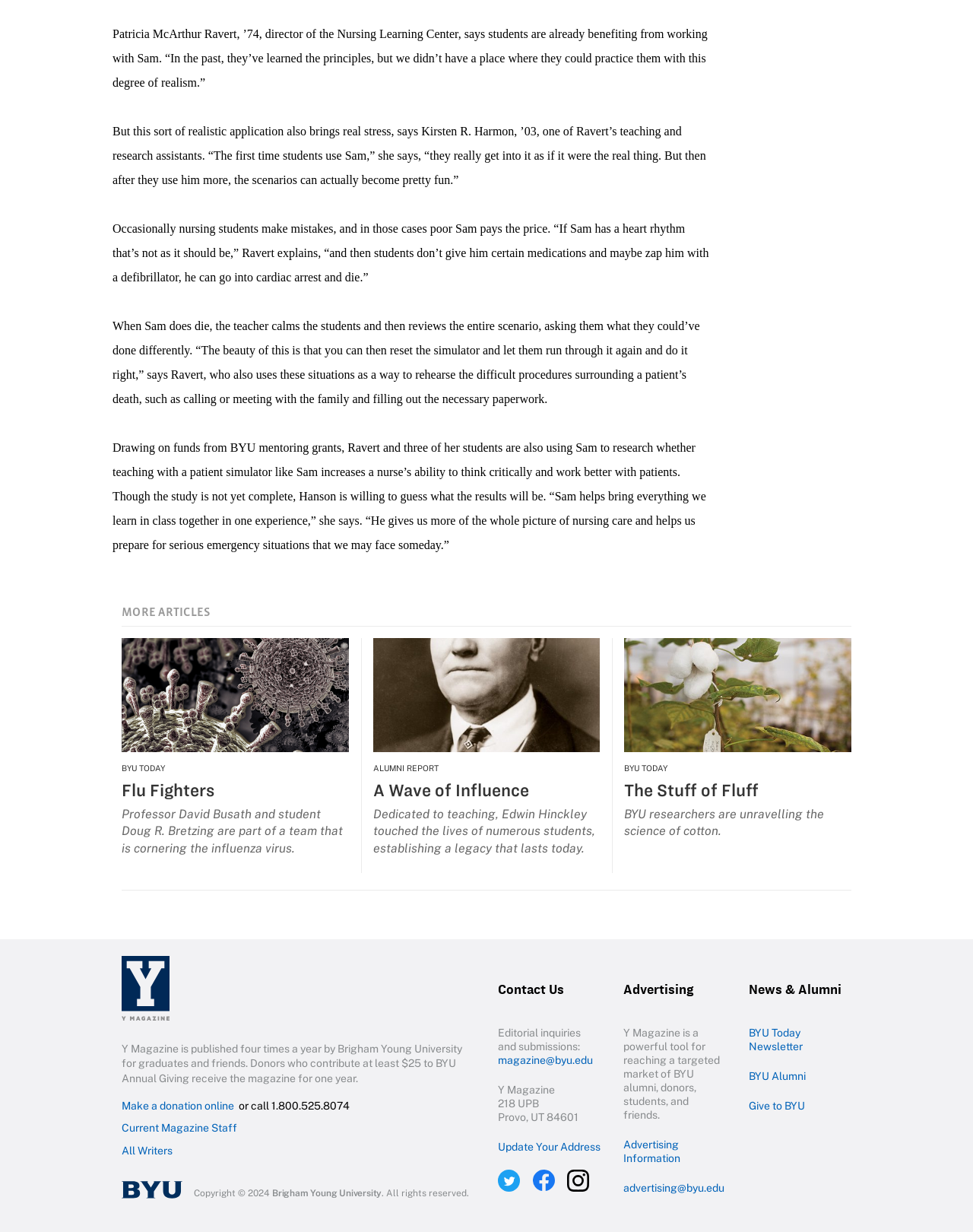Please give a concise answer to this question using a single word or phrase: 
What is the topic of the research mentioned in the article?

nursing care